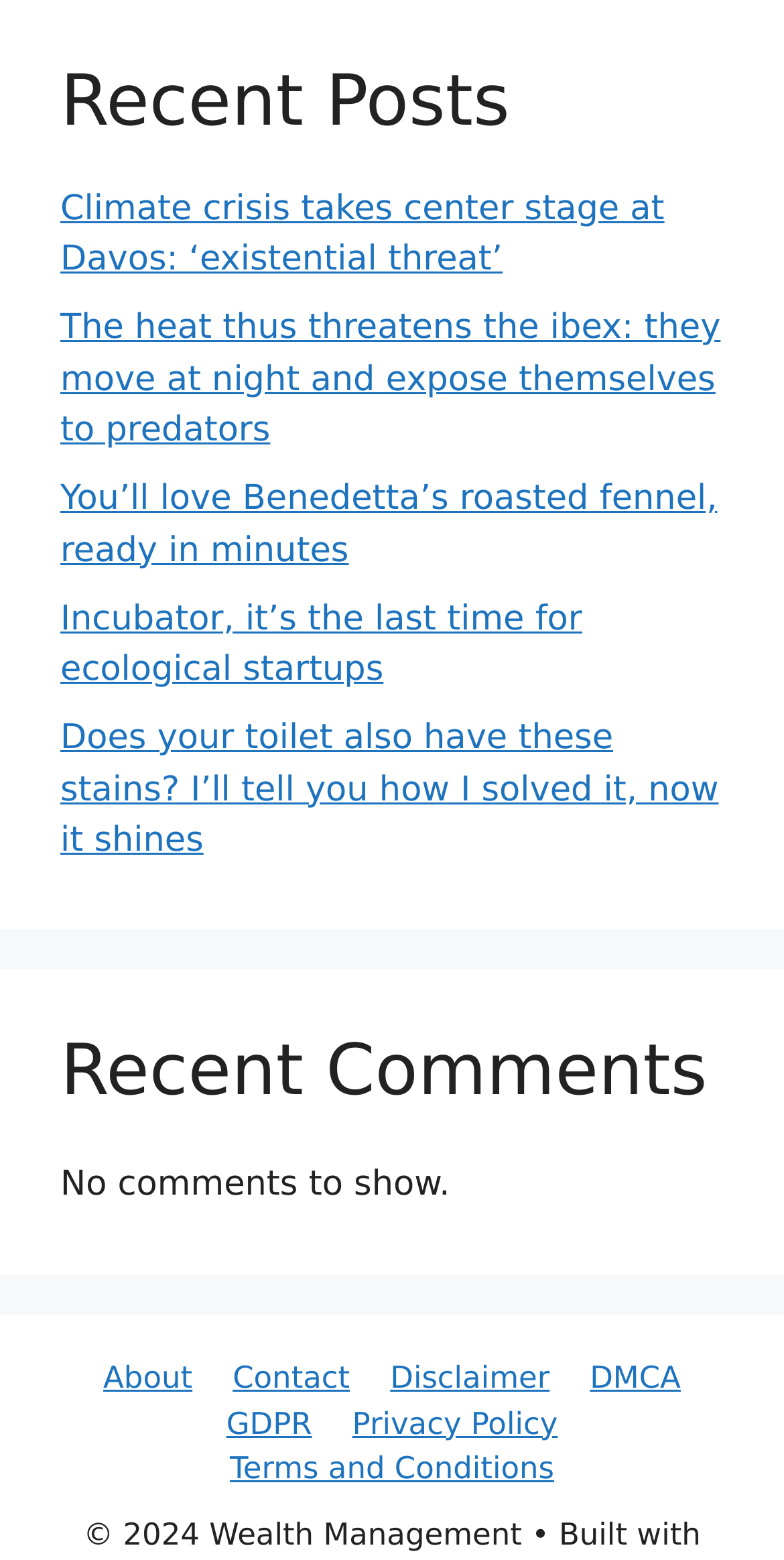Reply to the question with a single word or phrase:
What is the name of the company mentioned in the footer?

Wealth Management